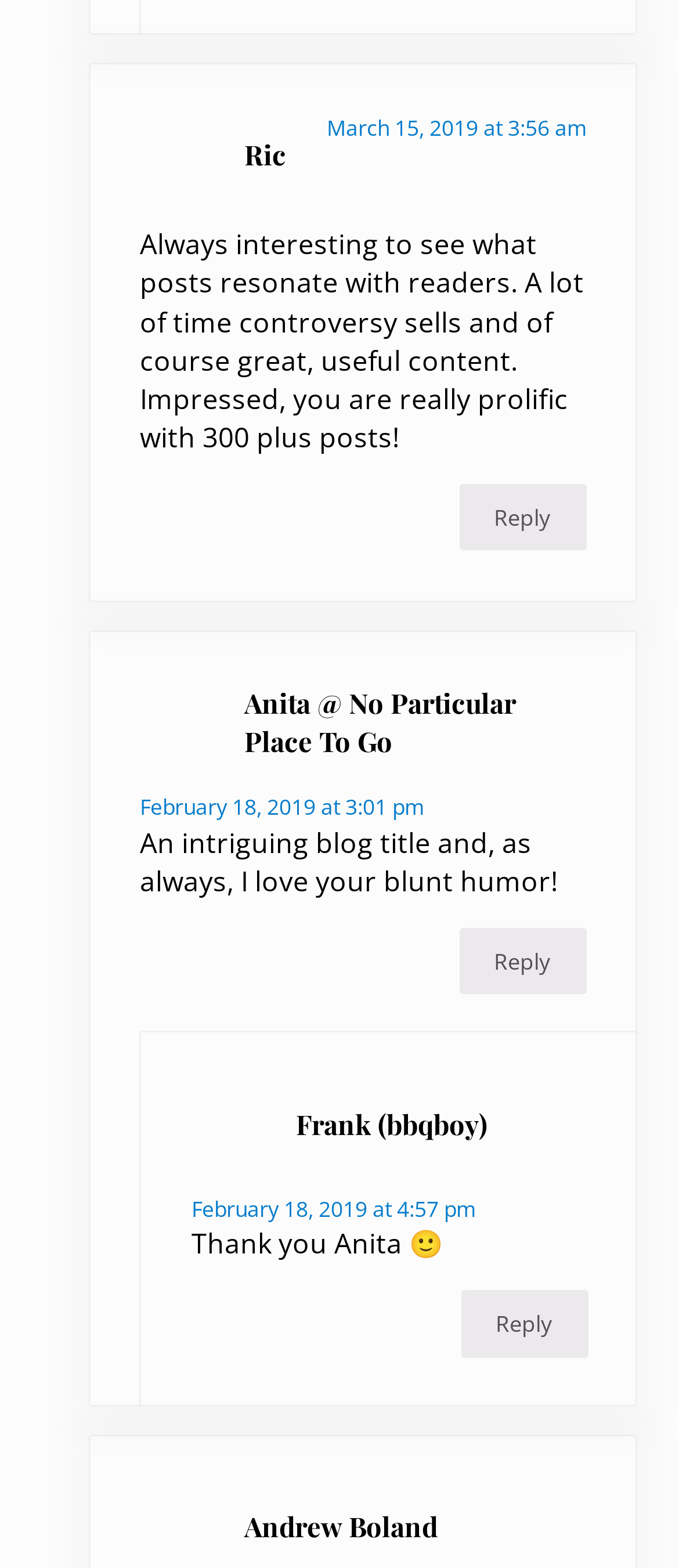Determine the bounding box of the UI component based on this description: "Menu". The bounding box coordinates should be four float values between 0 and 1, i.e., [left, top, right, bottom].

None